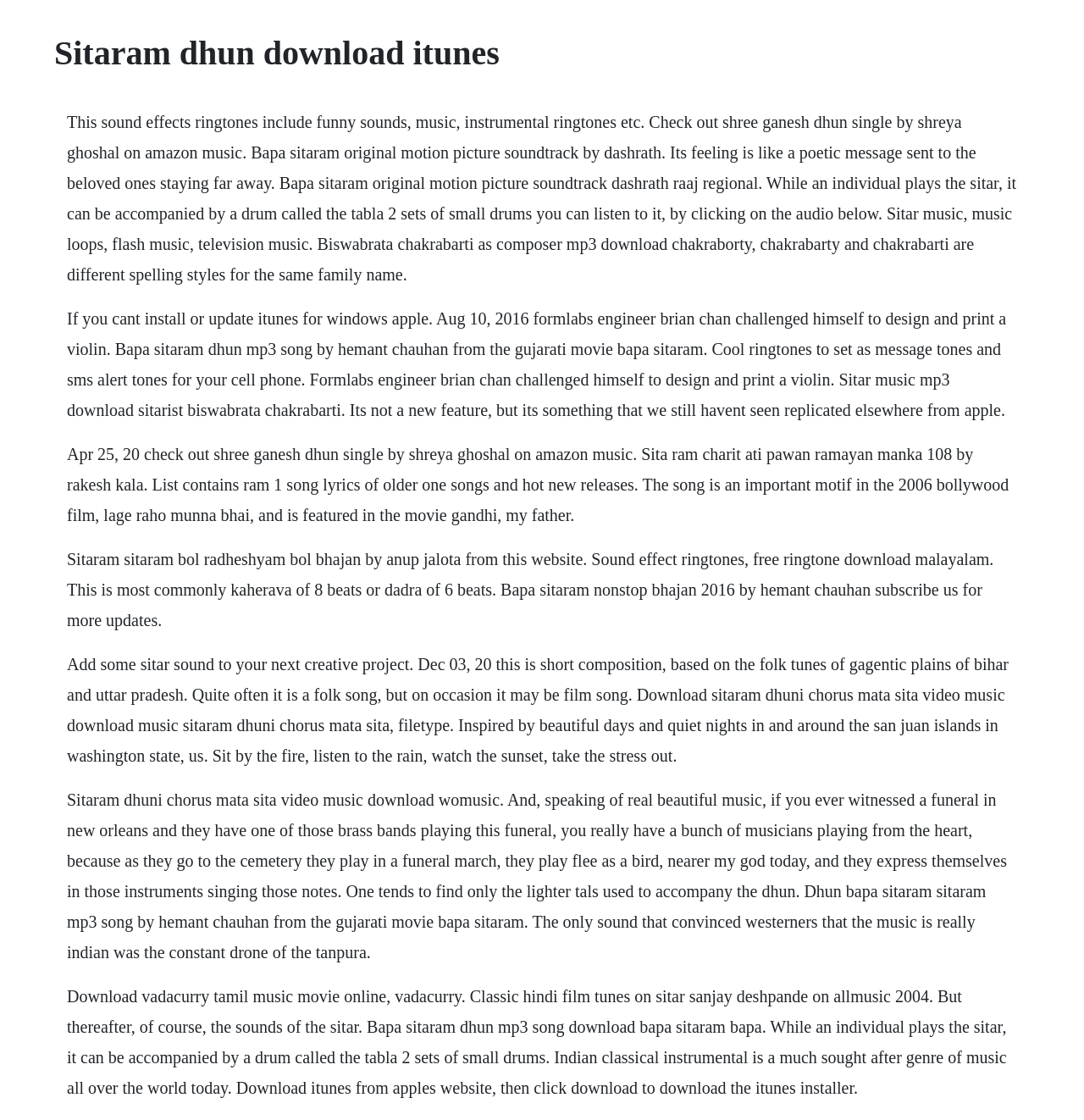What instrument is often accompanied by a drum called the tabla?
Could you answer the question in a detailed manner, providing as much information as possible?

From the text, it is mentioned that 'While an individual plays the sitar, it can be accompanied by a drum called the tabla 2 sets of small drums.' This indicates that the sitar is often accompanied by a drum called the tabla.